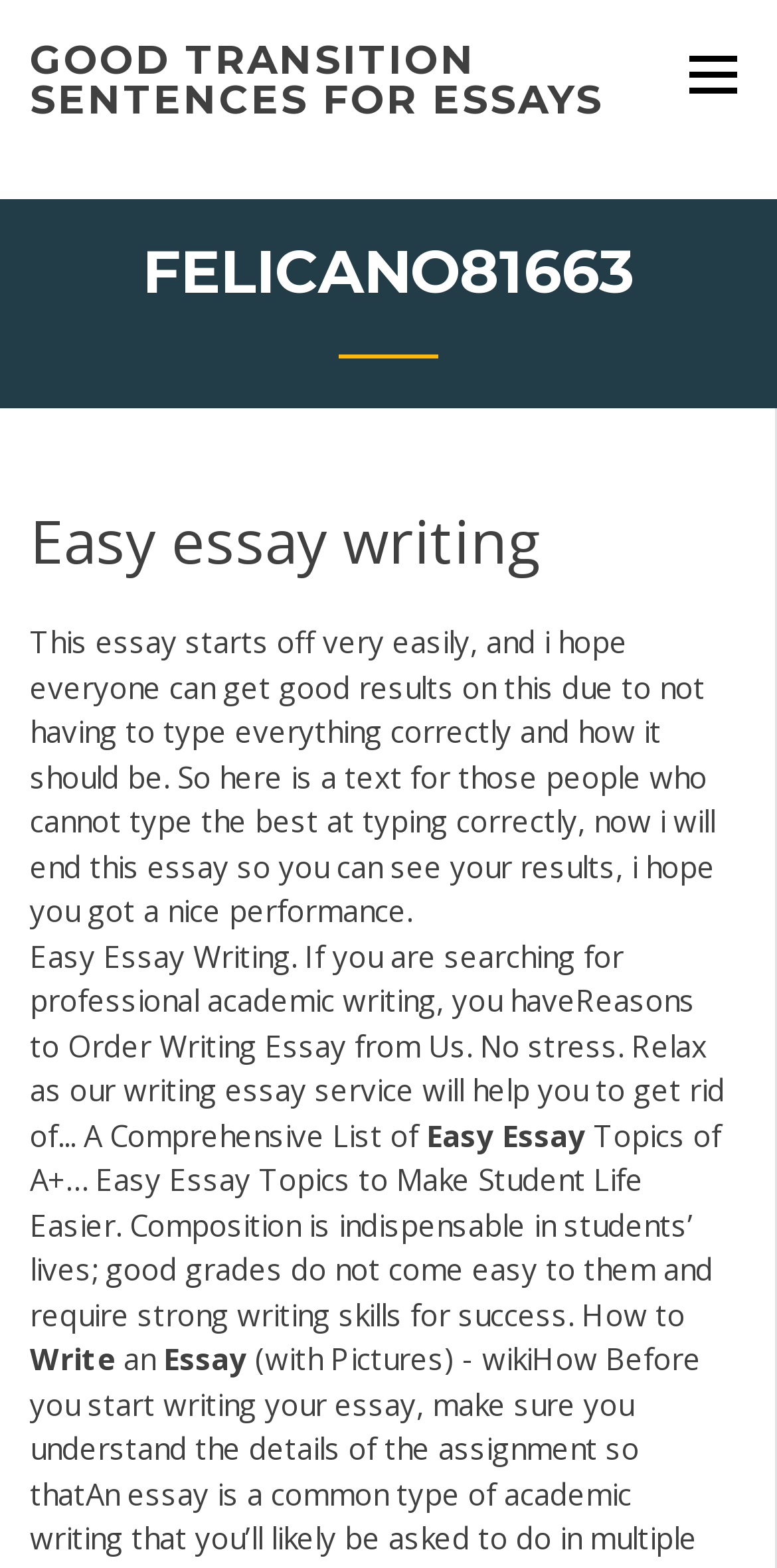What is the importance of composition in students' lives?
Could you answer the question in a detailed manner, providing as much information as possible?

The importance of composition in students' lives can be inferred from the static text 'Composition is indispensable in students’ lives; good grades do not come easy to them and require strong writing skills for success.' which emphasizes the crucial role of composition in students' lives.